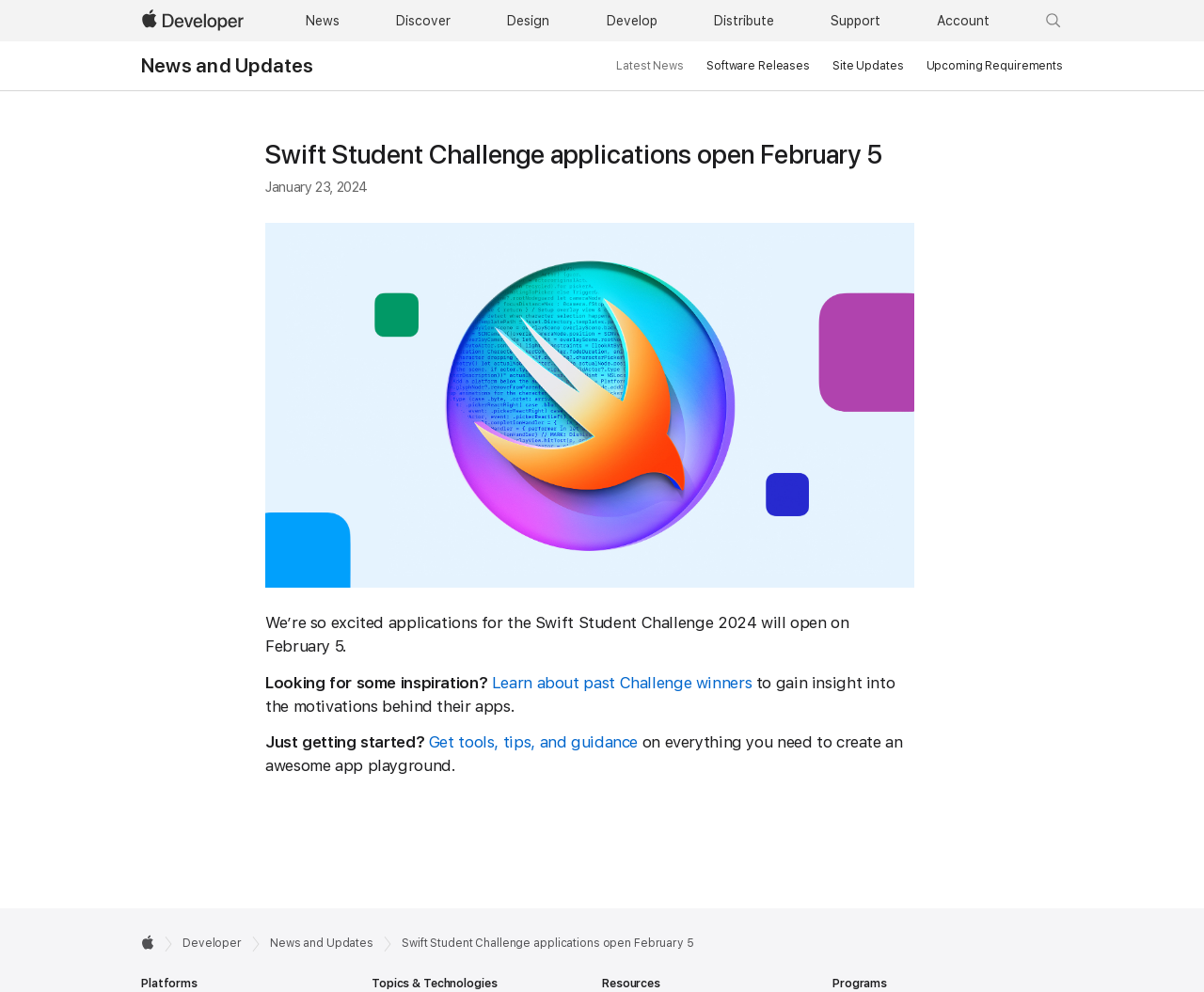Please find and report the bounding box coordinates of the element to click in order to perform the following action: "Contact 'Janette Champ'". The coordinates should be expressed as four float numbers between 0 and 1, in the format [left, top, right, bottom].

None